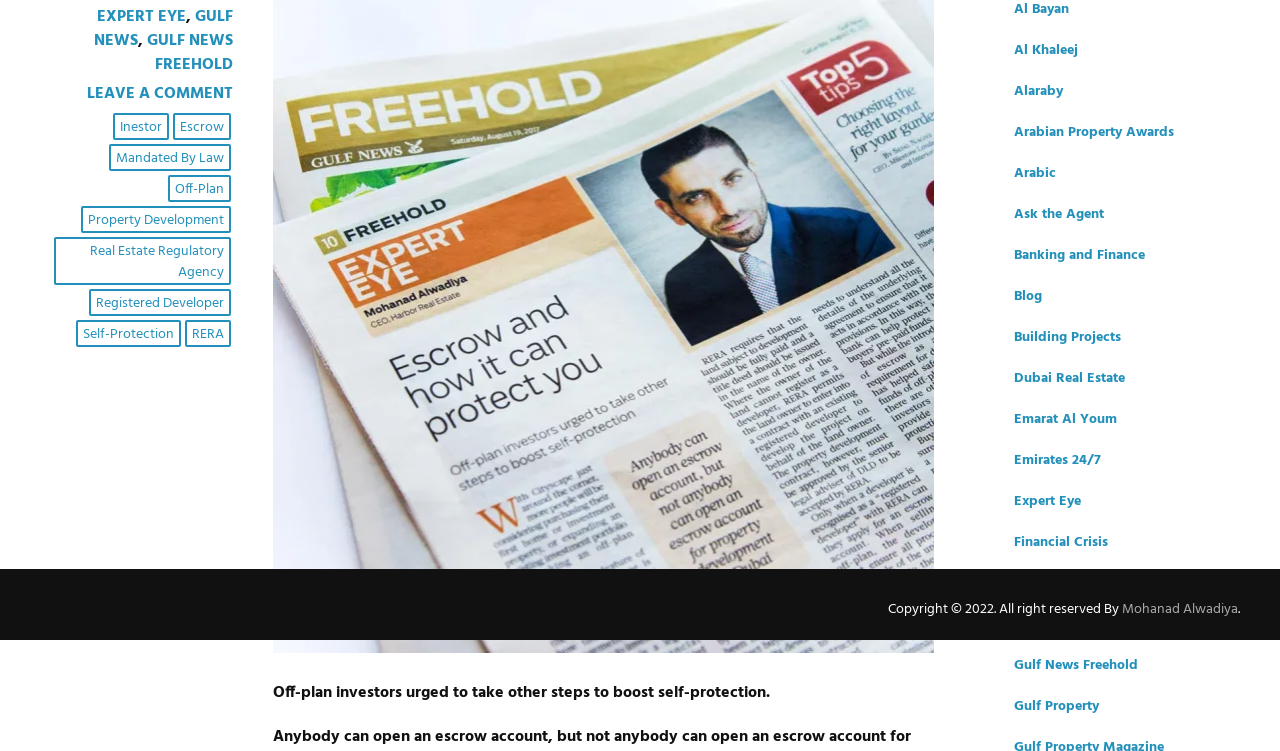Using the description "gaming", locate and provide the bounding box of the UI element.

None